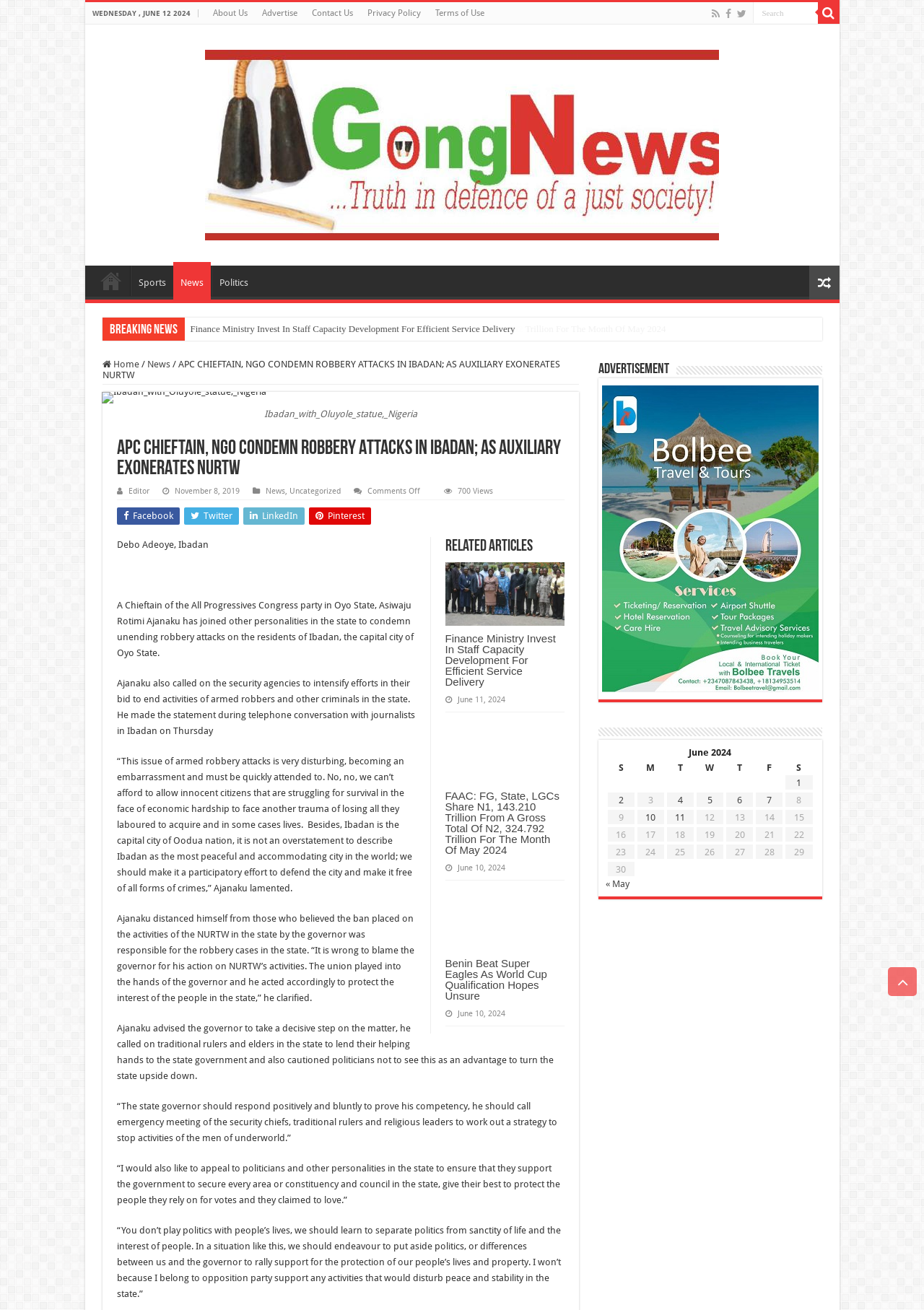Illustrate the webpage thoroughly, mentioning all important details.

This webpage appears to be a news article from GongNews, with the title "APC CHIEFTAIN, NGO CONDEMN ROBBERY ATTACKS IN IBADAN; AS AUXILIARY EXONERATES NURTW". At the top of the page, there is a navigation menu with links to "About Us", "Advertise", "Contact Us", "Privacy Policy", and "Terms of Use". Below this, there is a search bar and a button with a magnifying glass icon.

The main content of the page is divided into two sections. On the left, there is a column with a heading "GongNews" and a logo image. Below this, there are links to various news categories, including "Home", "Sports", "News", "Politics", and "Breaking News".

On the right, there is a main article with the title "APC CHIEFTAIN, NGO CONDEMN ROBBERY ATTACKS IN IBADAN; AS AUXILIARY EXONERATES NURTW". The article has a heading, a brief summary, and a main body of text. The text is divided into several paragraphs, with quotes from Asiwaju Rotimi Ajanaku, a chieftain of the All Progressives Congress party in Oyo State. There is also an image of Ibadan with Oluyole statue.

Below the main article, there are links to related articles, including "Finance Ministry Invest In Staff Capacity Development For Efficient Service Delivery", "FAAC: FG, State, LGCs Share N1, 143.210 Trillion From A Gross Total Of N2, 324.792 Trillion For The Month Of May 2024", and "Benin Beat Super Eagles As World Cup Qualification Hopes Unsure". Each of these links has a brief summary and a "Read more" icon.

At the bottom of the page, there is a section with a heading "Advertisement" and a table with a calendar for June 2024. The calendar has links to posts published on each day of the month.